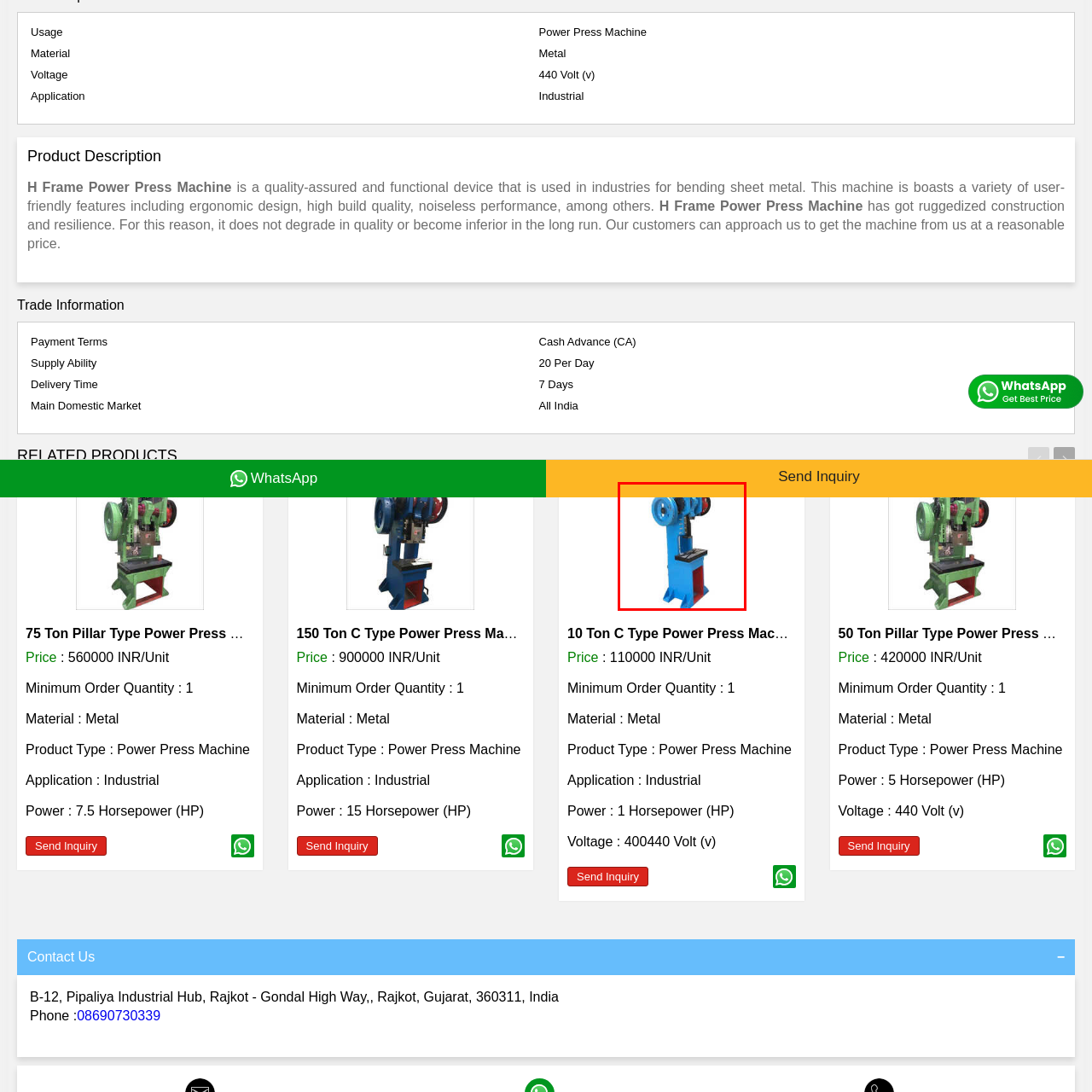Describe in detail the elements and actions shown in the image within the red-bordered area.

The image displays a blue 10 Ton C Type Power Press Machine, designed for industrial applications. This power press features a robust and ergonomic construction, ideal for bending sheet metal with precision. Its durable design ensures long-lasting performance, making it a reliable choice for manufacturing environments. The machine is equipped with a sturdy base and an adjustable pressing mechanism, allowing for versatility in various metalworking tasks. This specific model is known for its efficiency and user-friendly operation, making it suitable for both small workshops and large-scale production lines.